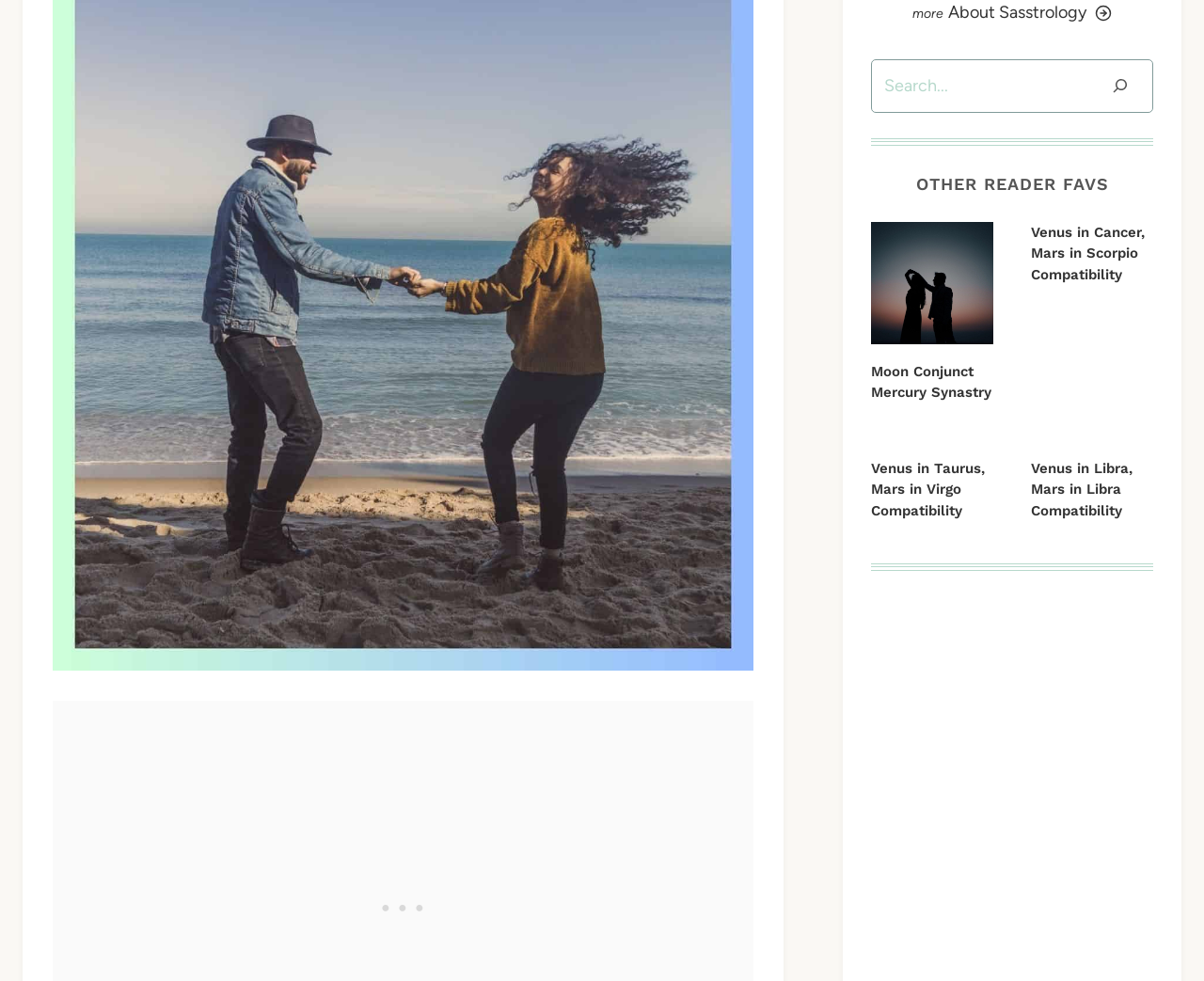Extract the bounding box coordinates of the UI element described by: "aria-label="Search"". The coordinates should include four float numbers ranging from 0 to 1, e.g., [left, top, right, bottom].

[0.907, 0.065, 0.954, 0.11]